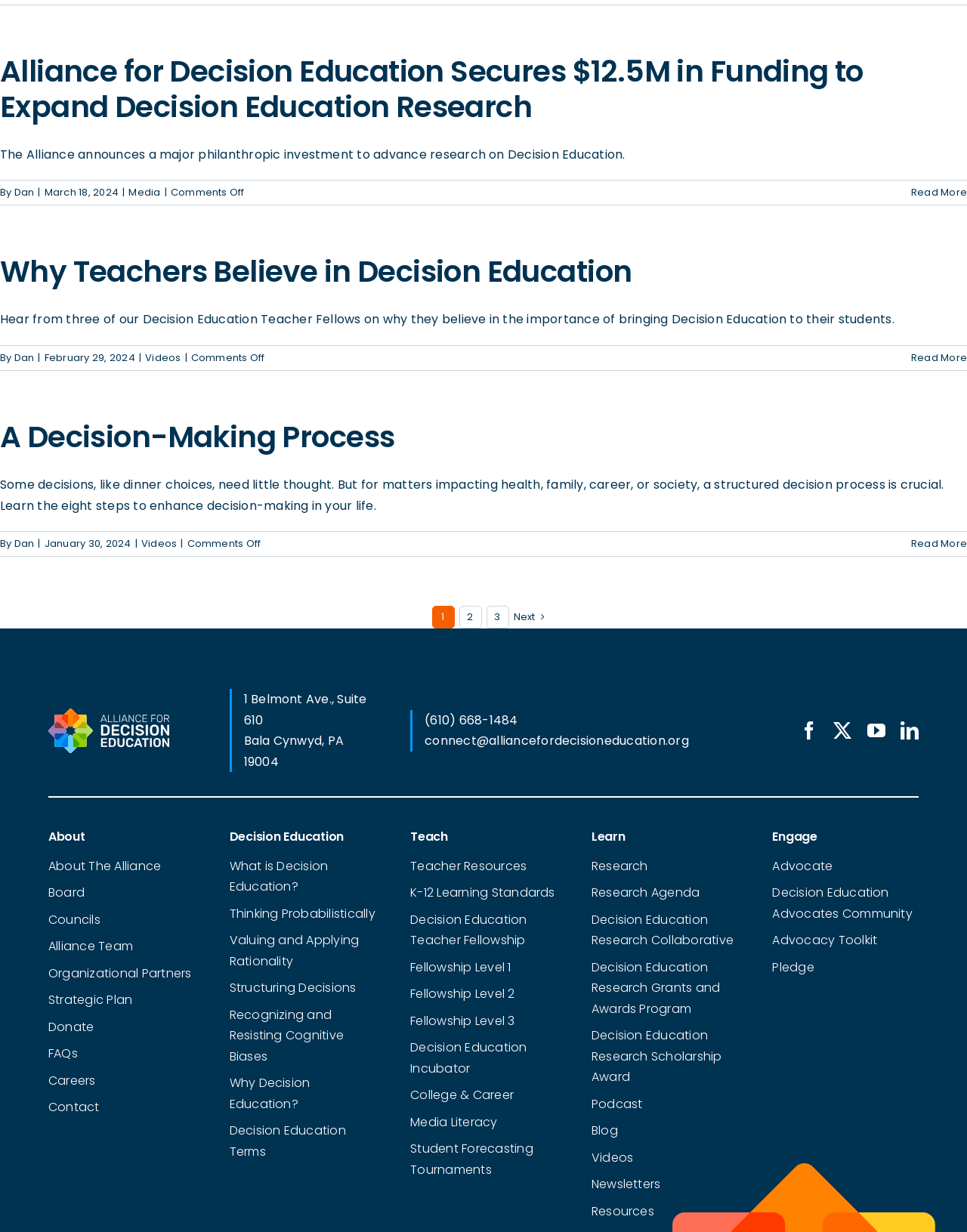Can you provide the bounding box coordinates for the element that should be clicked to implement the instruction: "Contact the Alliance for Decision Education"?

[0.439, 0.594, 0.712, 0.608]